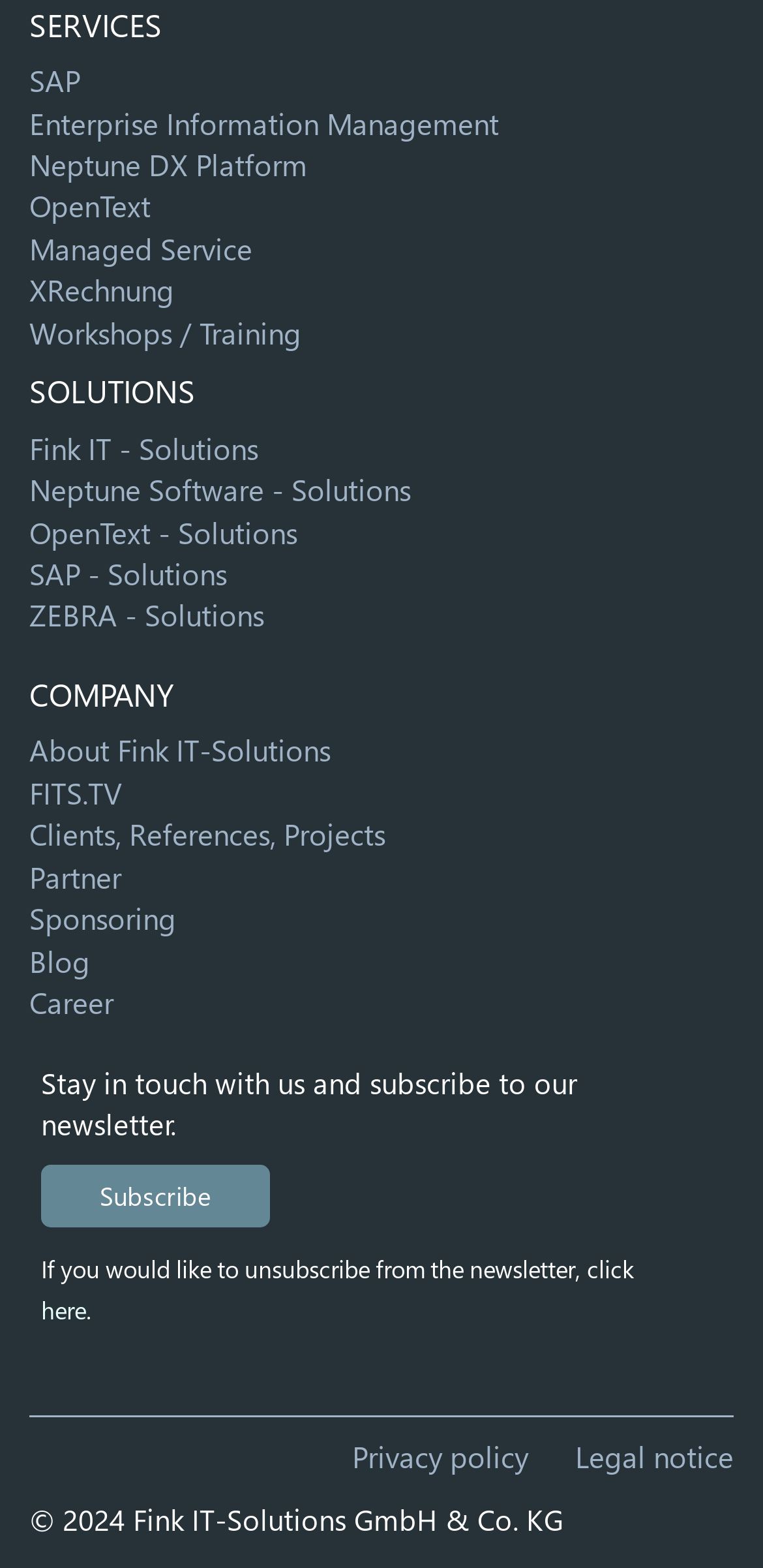How many separators are on the webpage?
Using the visual information, reply with a single word or short phrase.

1